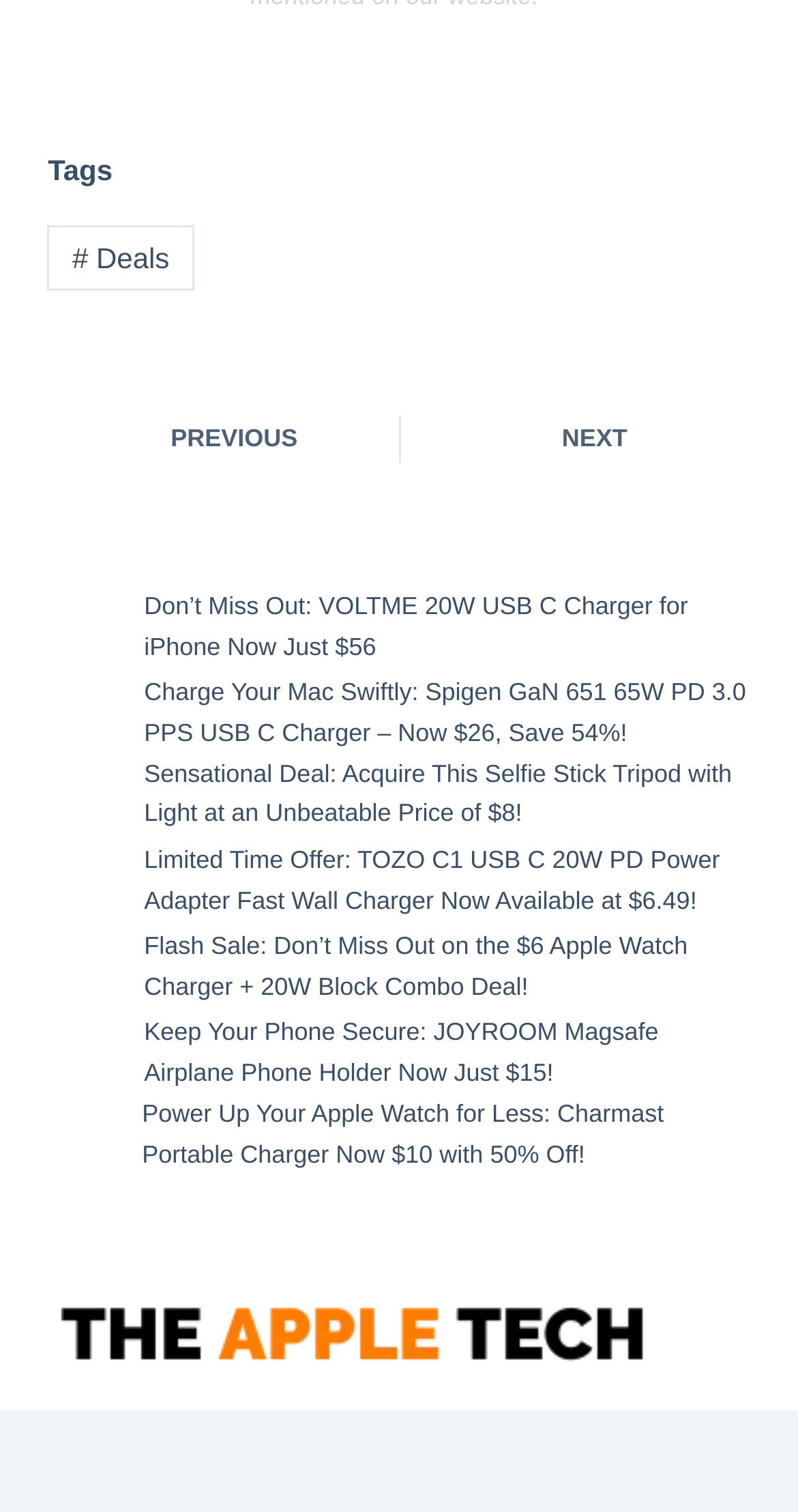What is the discount on the Spigen GaN 651 65W PD 3.0 PPS USB C Charger?
Your answer should be a single word or phrase derived from the screenshot.

54%